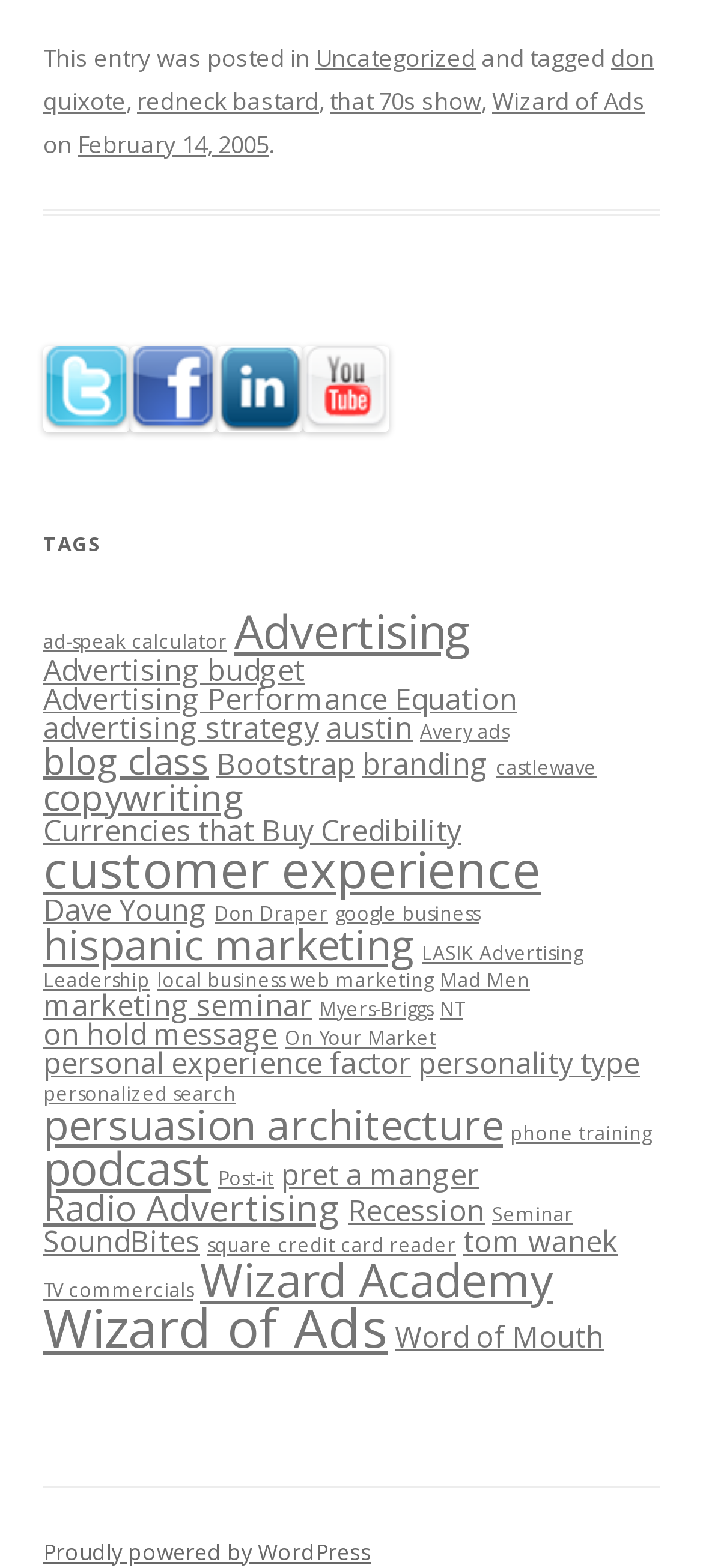Identify the bounding box coordinates for the region of the element that should be clicked to carry out the instruction: "check January 2021". The bounding box coordinates should be four float numbers between 0 and 1, i.e., [left, top, right, bottom].

None